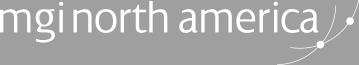Explain the image with as much detail as possible.

The image features the logo of "MGI North America," presented in a sleek and modern font against a grey background. The brand name is prominently displayed in lowercase letters, emphasizing a contemporary and approachable image. Accompanying the text are simple graphic elements that contribute to the overall clean aesthetic. This logo represents MGI Worldwide, a network including independent audit, tax, accounting, and consulting firms, showcasing their distinction and collaborative spirit within the North American market. The professionalism and clarity of the design reflect the organization's commitment to providing comprehensive financial services.